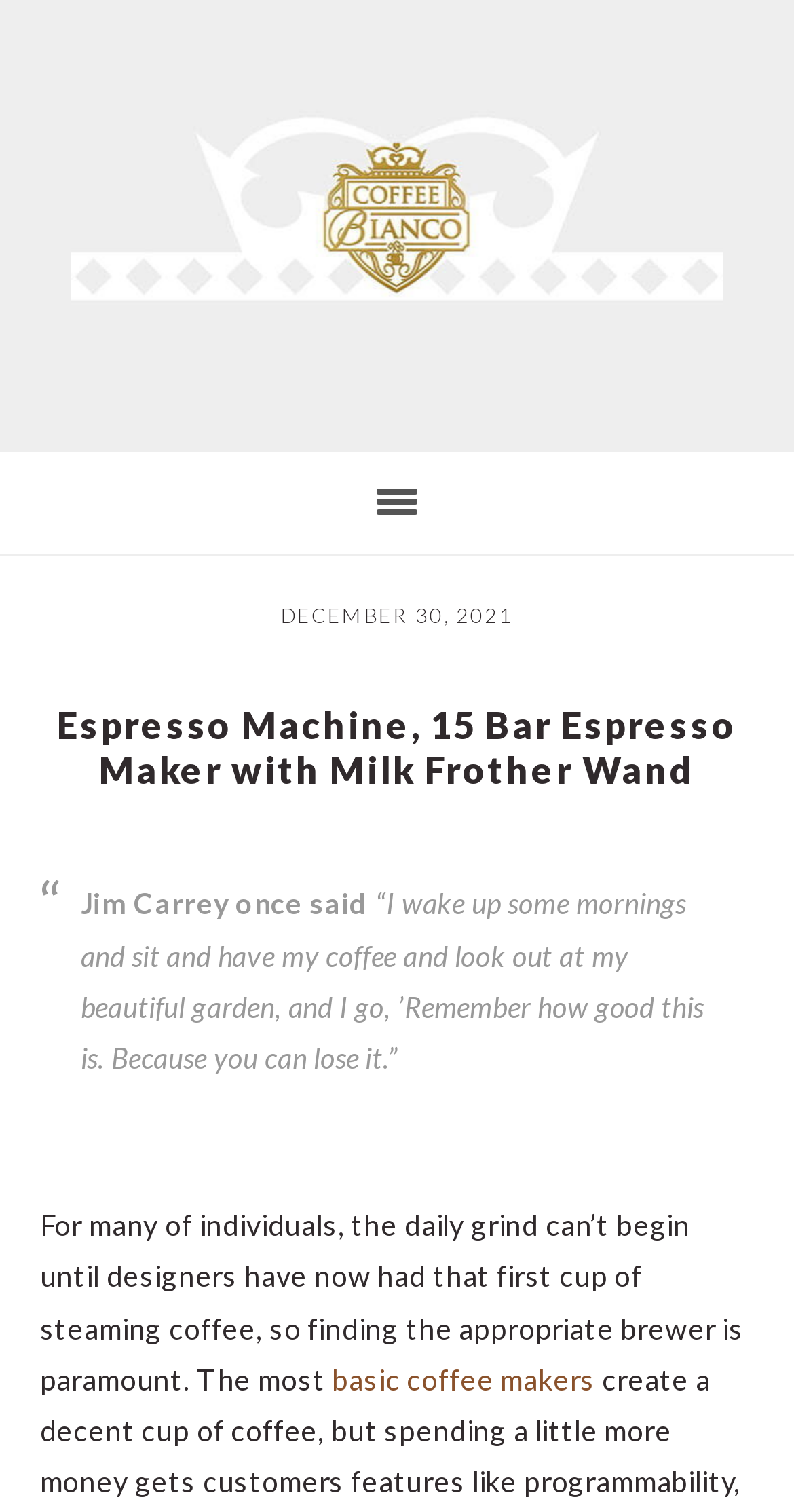Elaborate on the information and visuals displayed on the webpage.

The webpage appears to be a blog post or article about coffee makers, specifically an espresso machine. At the top of the page, there are two links, "Skip to main content" and "Skip to primary sidebar", which are likely accessibility features for users with disabilities.

Below these links, there is a prominent link titled "COFFEE BIANCO" that takes up most of the width of the page. Underneath this link, there is a timestamp indicating that the article was published on December 30, 2021.

The main content of the page is headed by a title, "Espresso Machine, 15 Bar Espresso Maker with Milk Frother Wand", which is followed by a blockquote containing a quote from Jim Carrey. The quote is about appreciating the good things in life, and it is accompanied by a brief introduction that sets the tone for the rest of the article.

The article itself appears to discuss the importance of finding the right coffee maker, with the author mentioning that for many people, the daily routine cannot begin without a cup of coffee. There is a link to "basic coffee makers" towards the end of the article, suggesting that the author may be comparing different types of coffee makers.

Overall, the webpage is focused on coffee makers, with a specific emphasis on espresso machines. The layout is clean, with clear headings and concise text, making it easy to read and navigate.